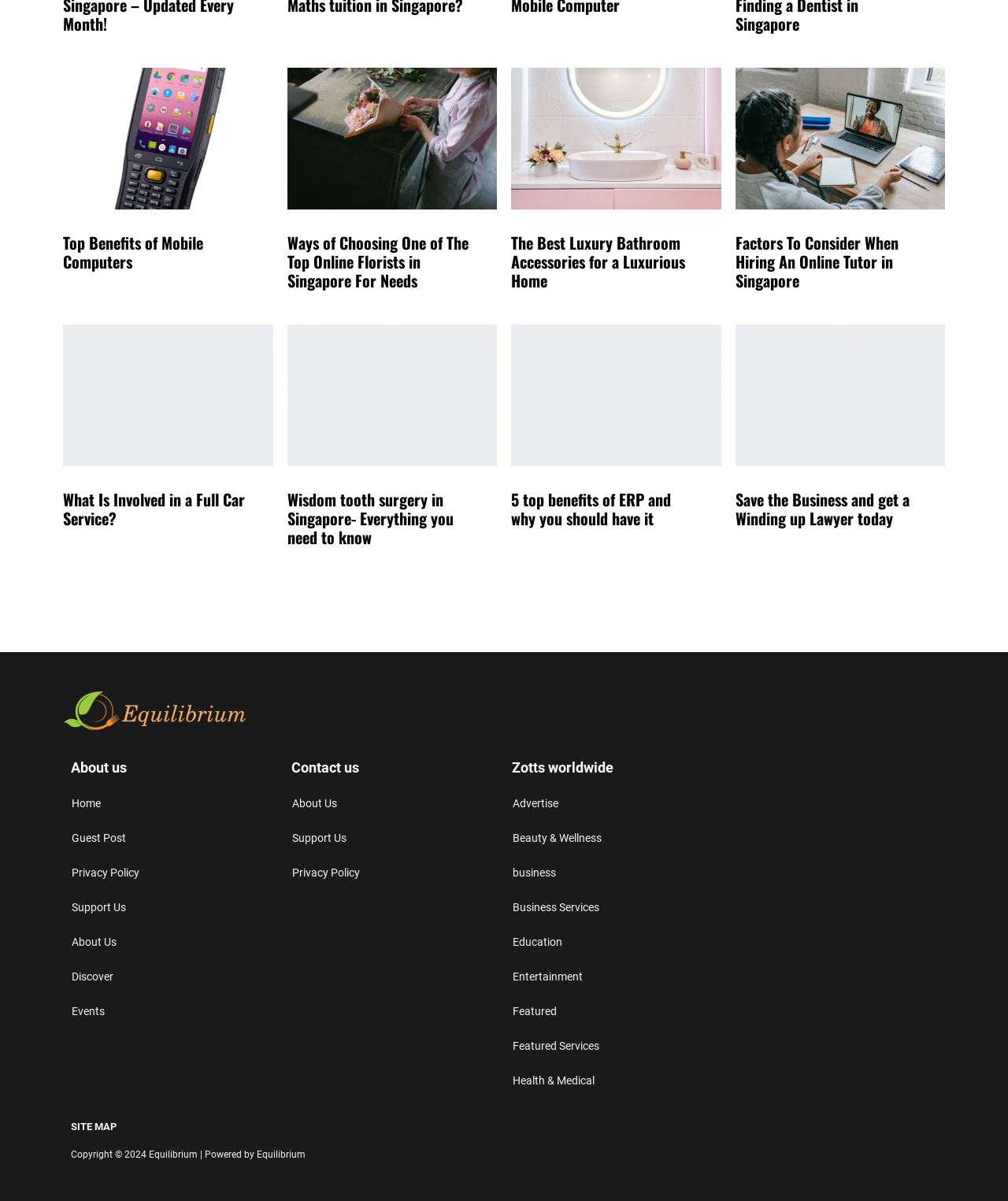Pinpoint the bounding box coordinates of the clickable element to carry out the following instruction: "Learn about The Best Luxury Bathroom Accessories for a Luxurious Home."

[0.507, 0.192, 0.68, 0.243]